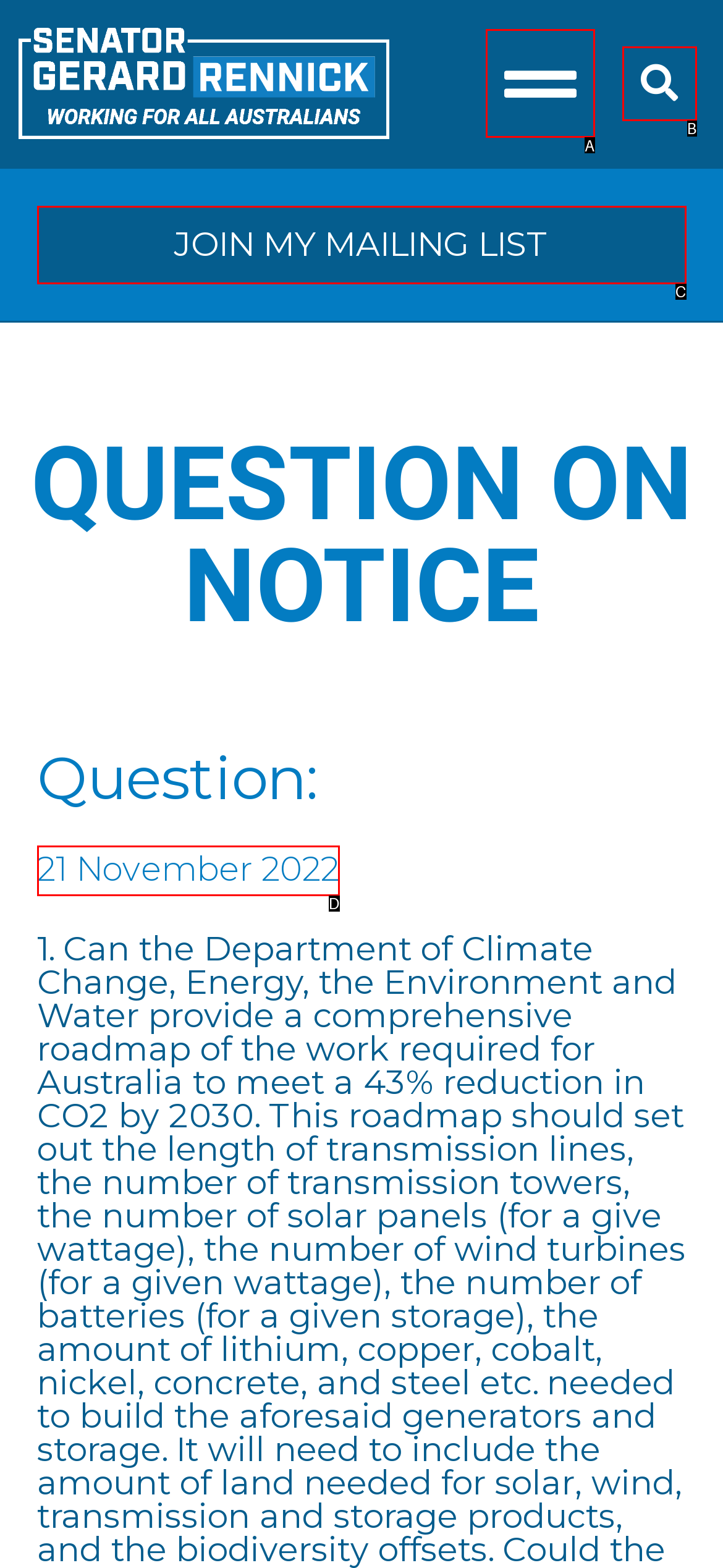Based on the element description: JOIN MY MAILING LIST, choose the HTML element that matches best. Provide the letter of your selected option.

C